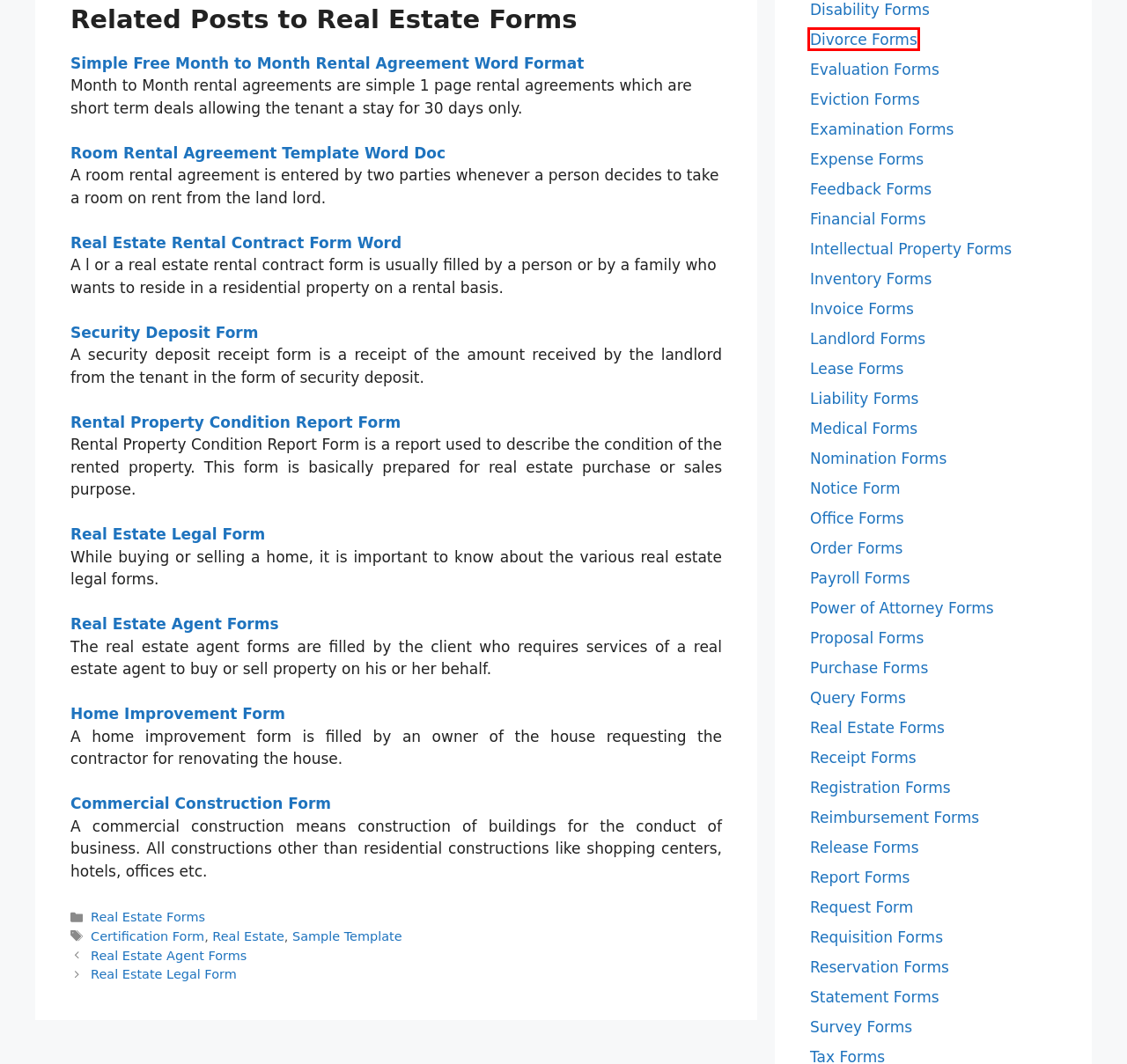Take a look at the provided webpage screenshot featuring a red bounding box around an element. Select the most appropriate webpage description for the page that loads after clicking on the element inside the red bounding box. Here are the candidates:
A. Order Forms Archives - Sample Forms
B. Security Deposit Form - Sample Forms
C. Real Estate Legal Form - Sample Forms
D. Rental Property Condition Report Form - Sample Forms
E. Power of Attorney Forms Archives - Sample Forms
F. Divorce Forms Archives - Sample Forms
G. Financial Forms Archives - Sample Forms
H. Liability Forms Archives - Sample Forms

F